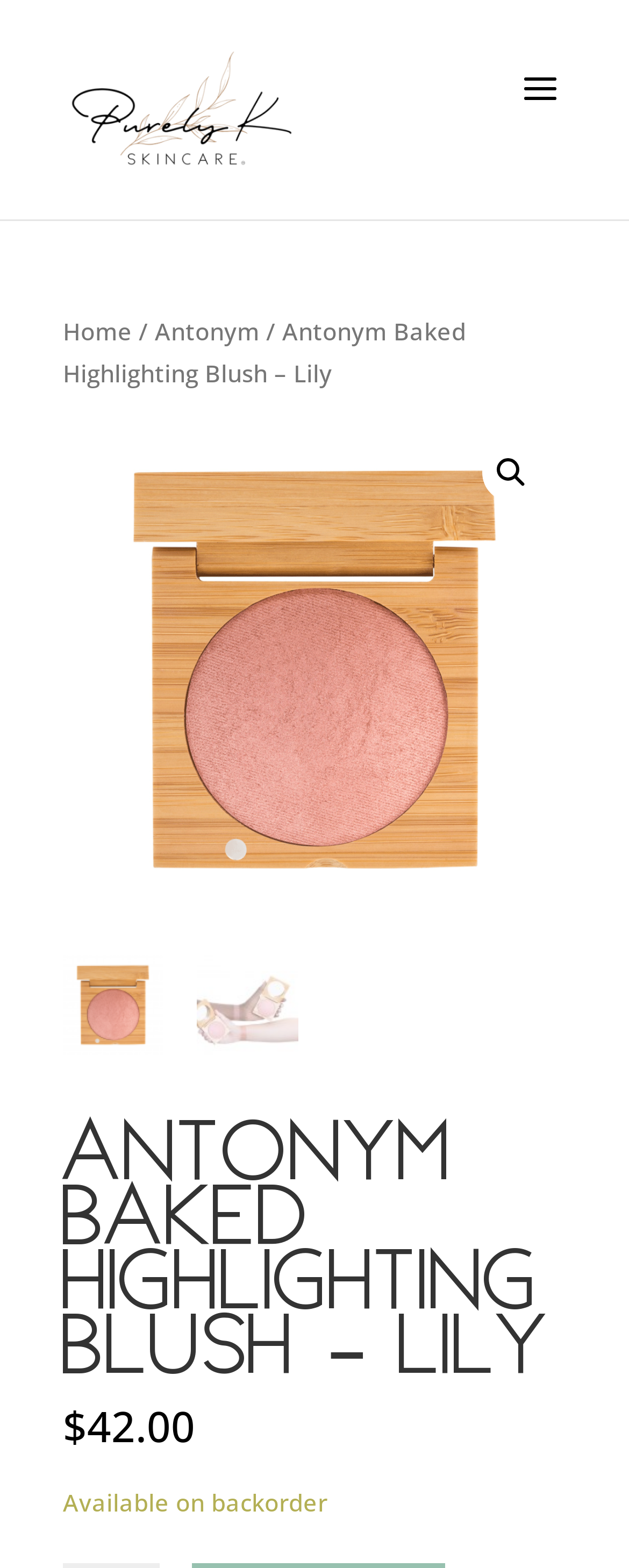Please provide a short answer using a single word or phrase for the question:
Is the product available for immediate purchase?

No